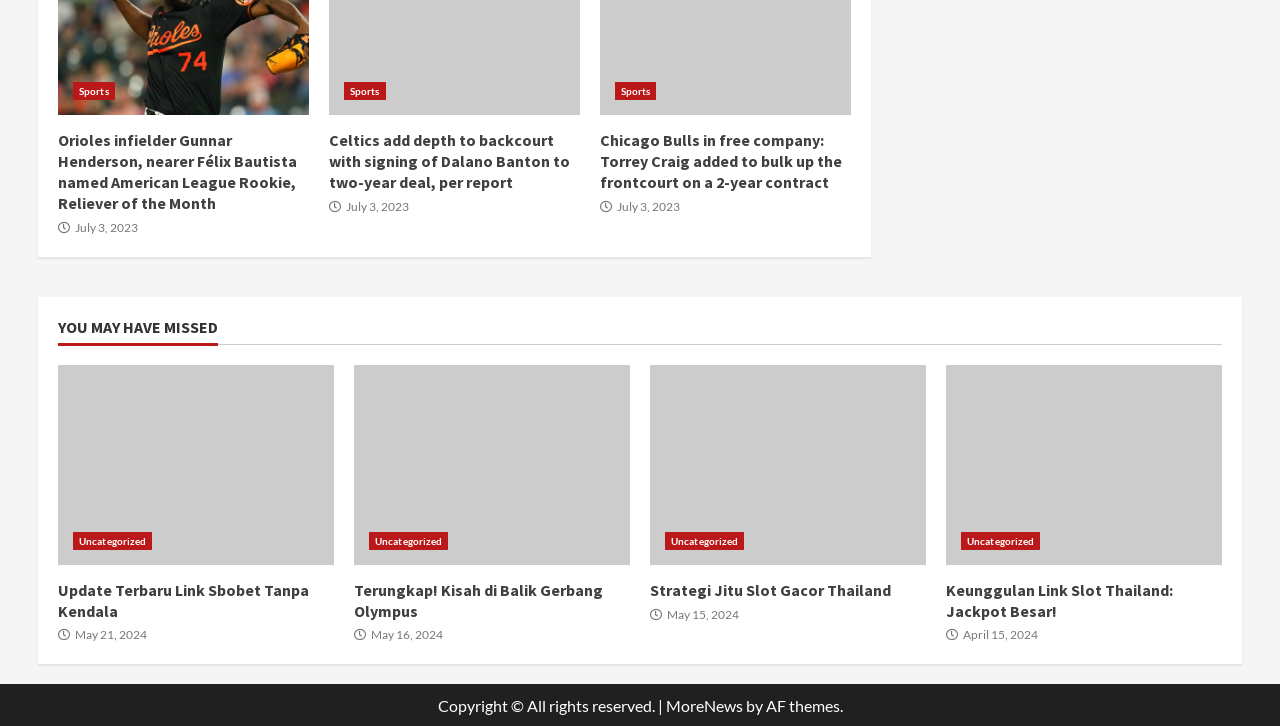Use one word or a short phrase to answer the question provided: 
How many articles are listed under 'YOU MAY HAVE MISSED'?

4